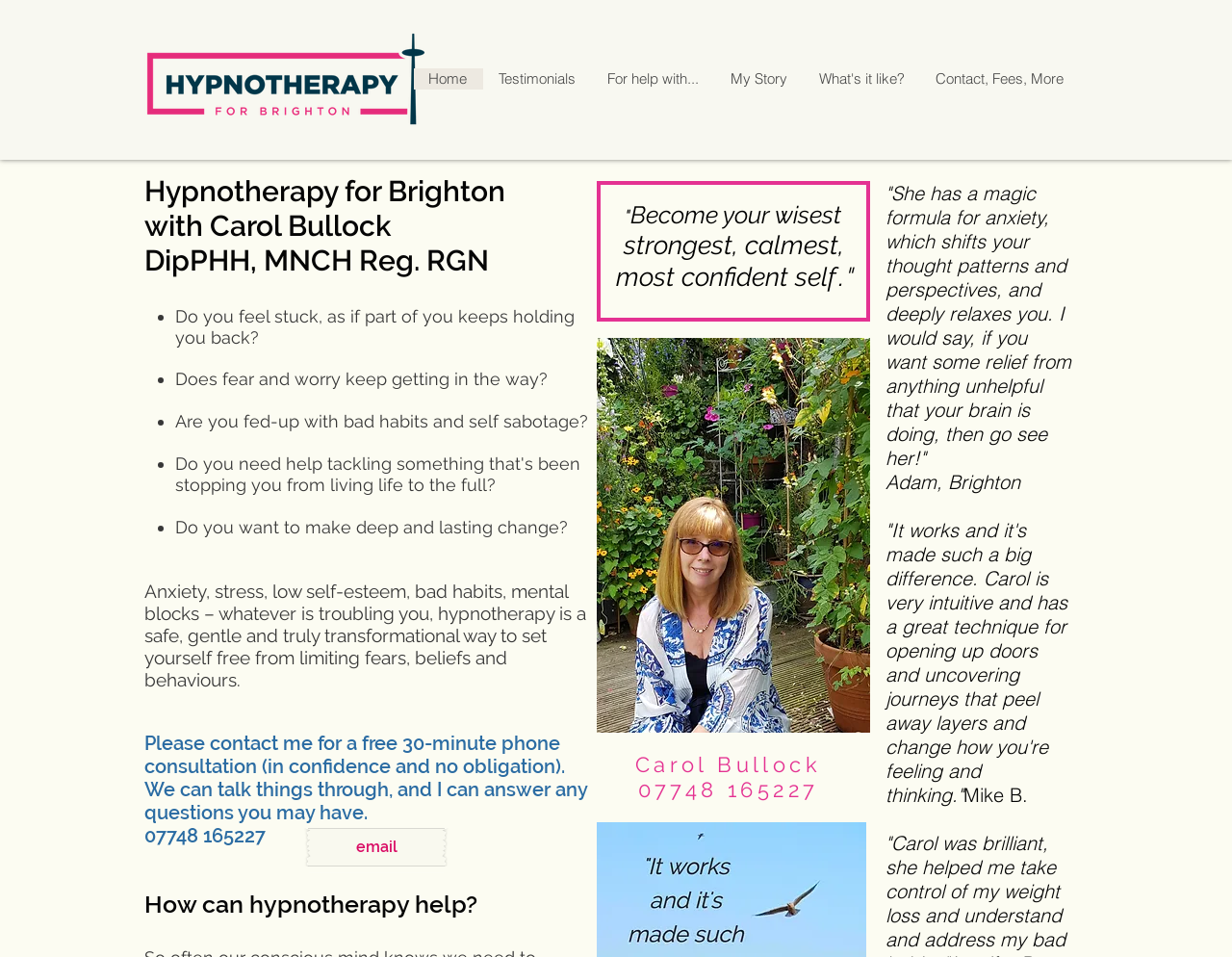Bounding box coordinates are specified in the format (top-left x, top-left y, bottom-right x, bottom-right y). All values are floating point numbers bounded between 0 and 1. Please provide the bounding box coordinate of the region this sentence describes: Home

[0.336, 0.071, 0.392, 0.094]